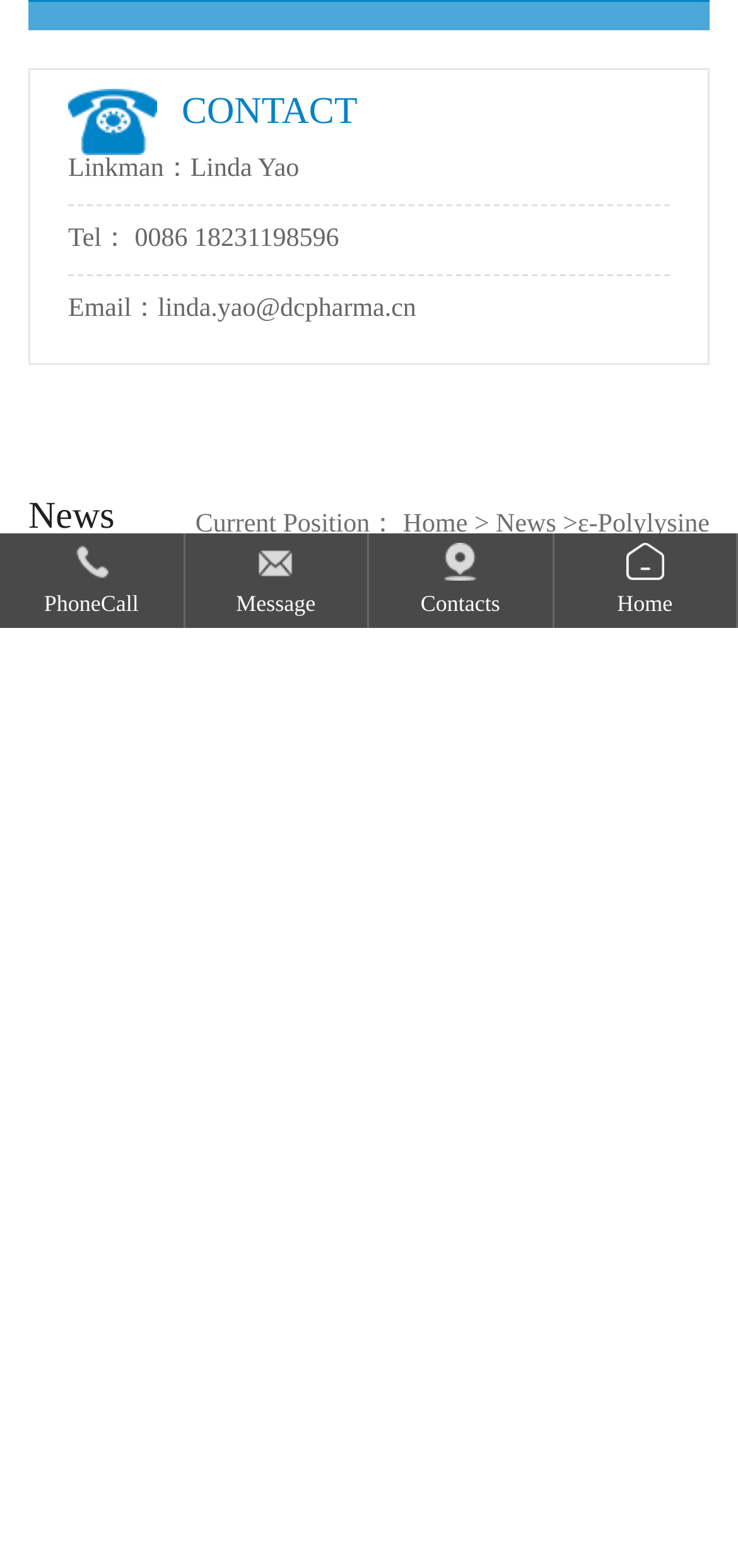Locate the UI element described as follows: "Contact Us". Return the bounding box coordinates as four float numbers between 0 and 1 in the order [left, top, right, bottom].

[0.0, 0.029, 0.179, 0.15]